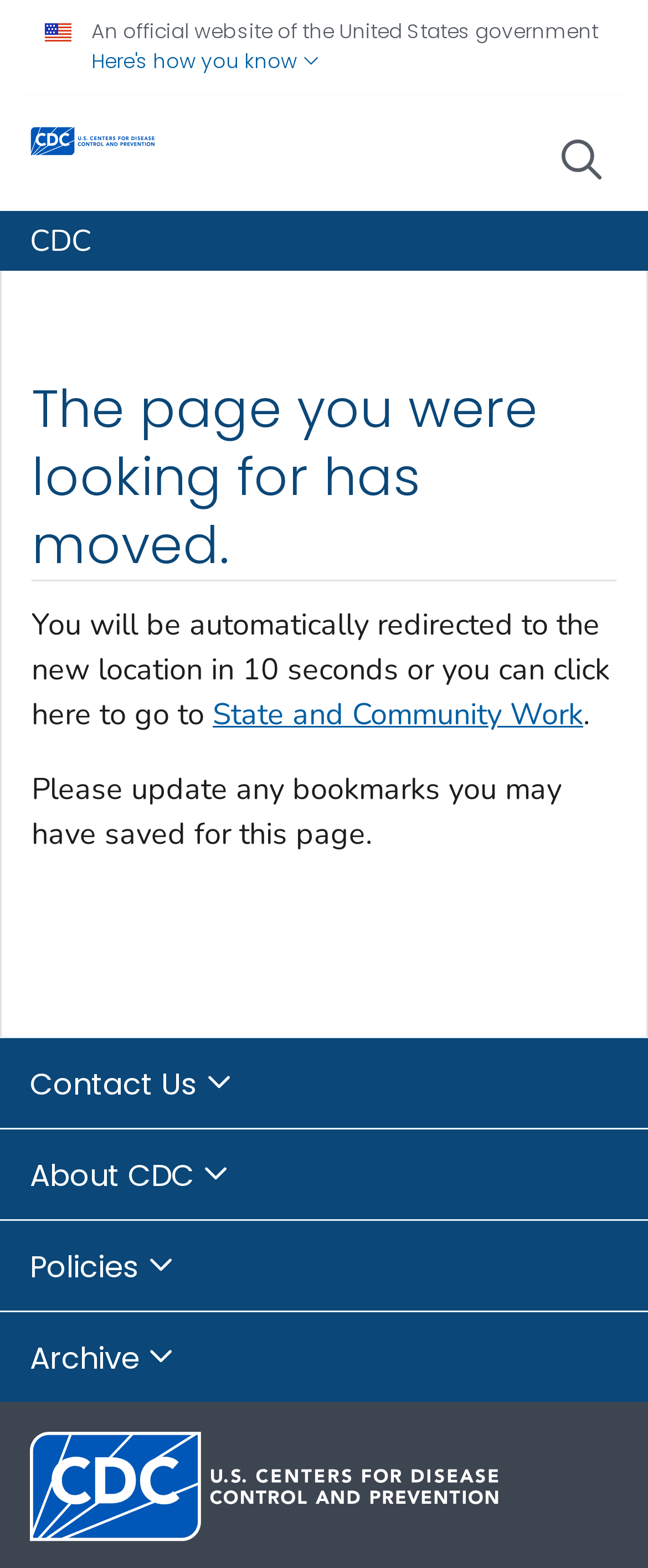Respond with a single word or short phrase to the following question: 
What is the purpose of the link 'State and Community Work'

To redirect to a new location